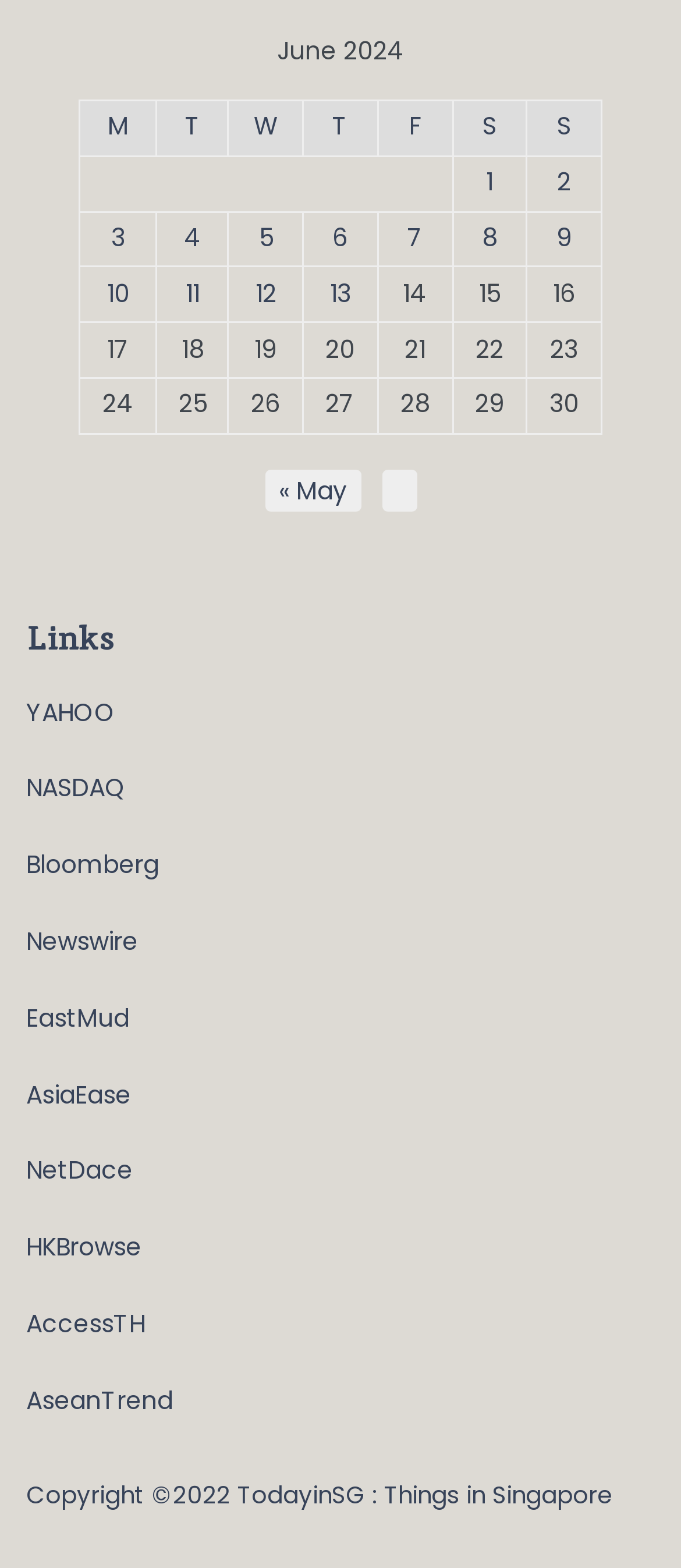Use a single word or phrase to respond to the question:
What is the copyright year mentioned at the bottom of the page?

2022